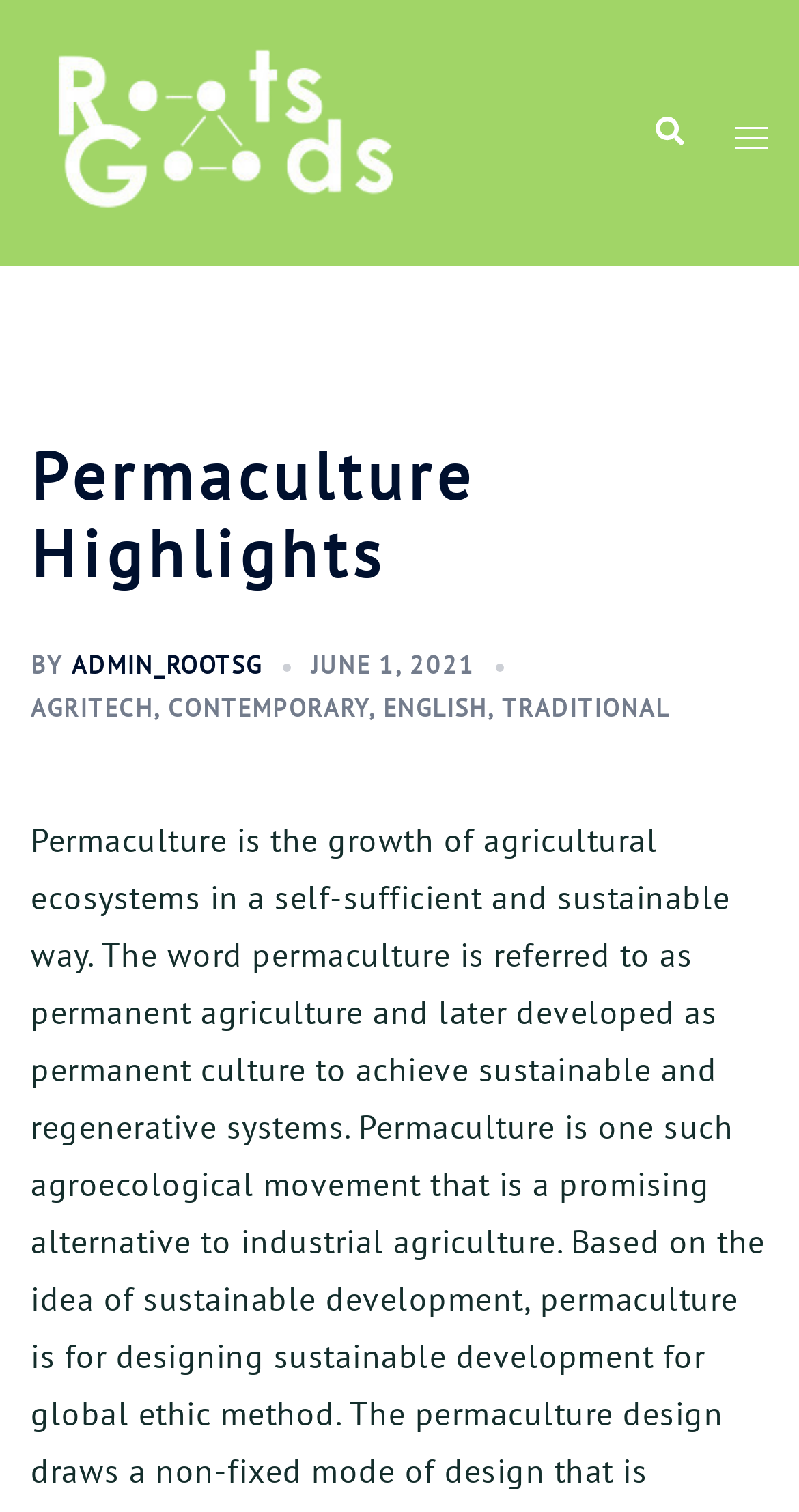Kindly determine the bounding box coordinates for the clickable area to achieve the given instruction: "view ADMIN_ROOTSG profile".

[0.09, 0.429, 0.328, 0.449]